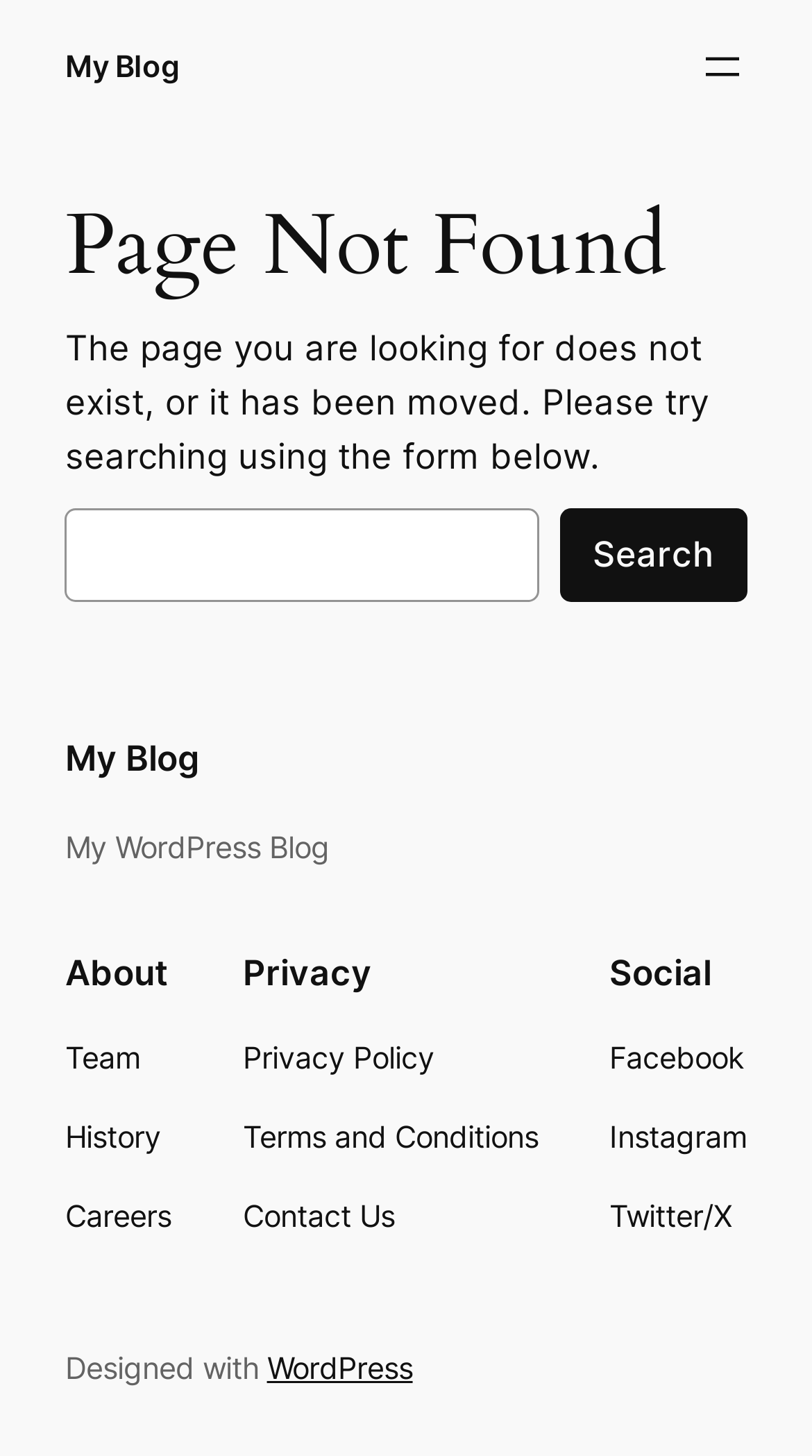Locate the bounding box coordinates of the segment that needs to be clicked to meet this instruction: "Search for something".

[0.08, 0.349, 0.92, 0.413]